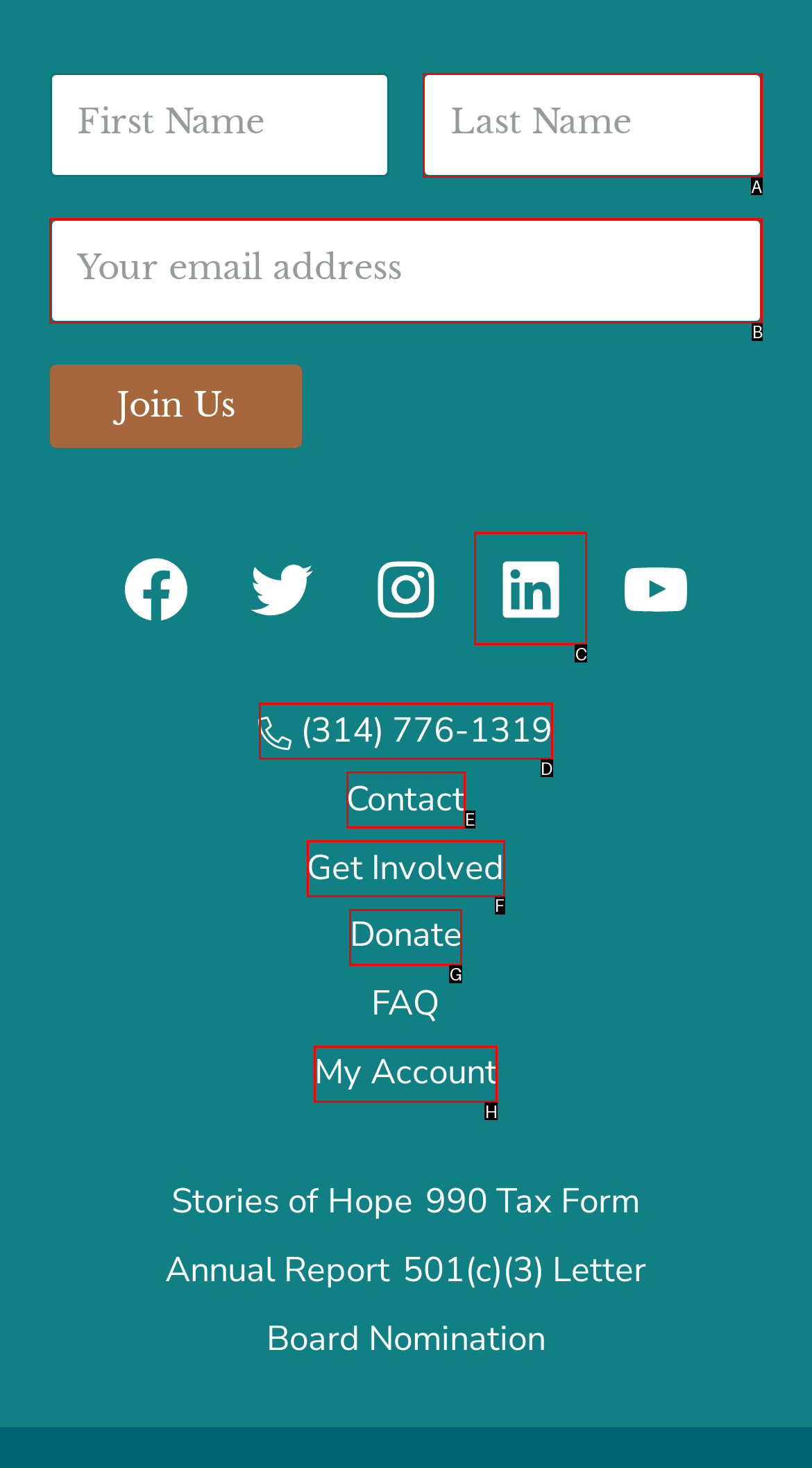Decide which letter you need to select to fulfill the task: Enter email address
Answer with the letter that matches the correct option directly.

B